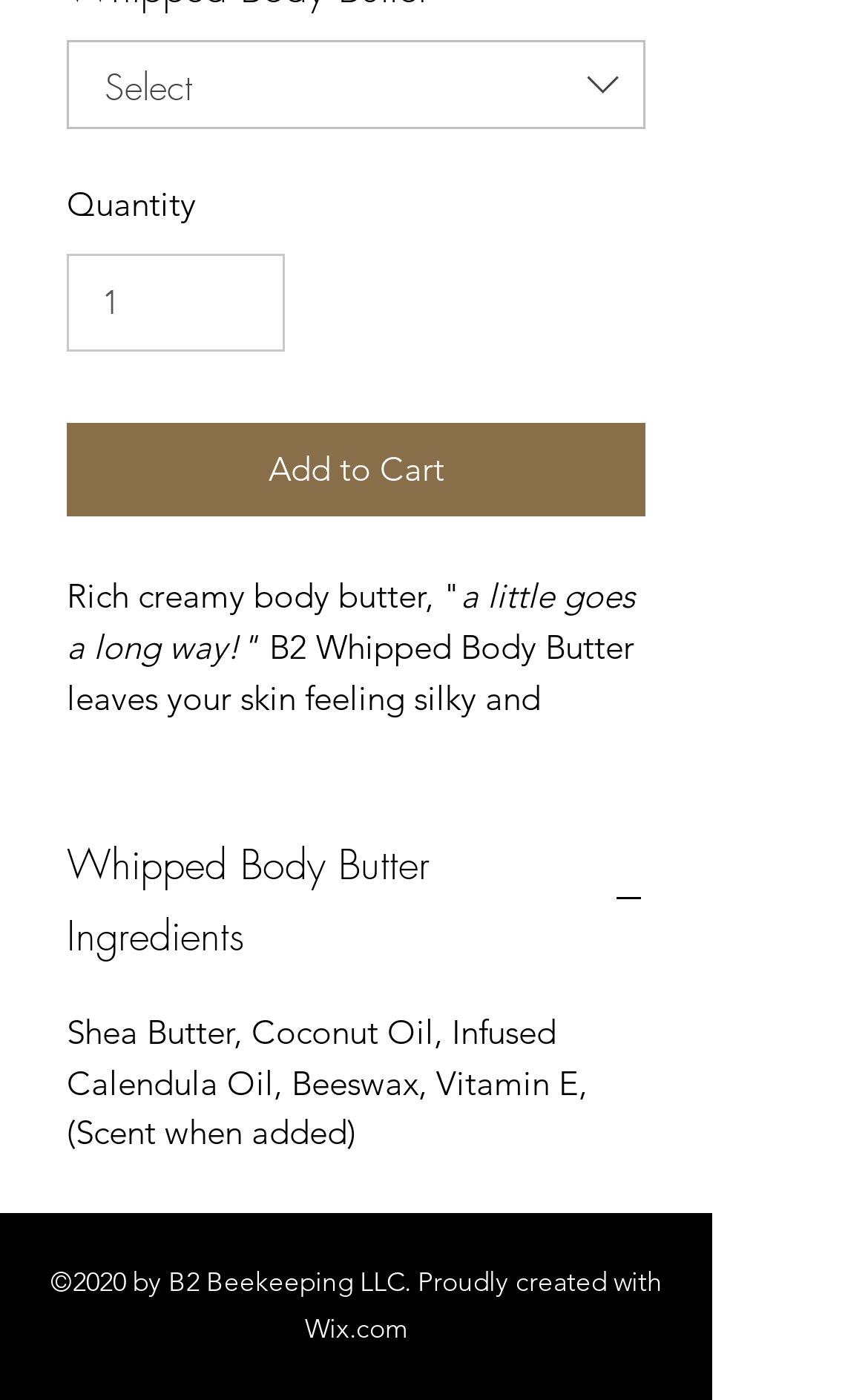What is the benefit of Calendula oil?
Provide a concise answer using a single word or phrase based on the image.

Soothing eczema and relieving diaper rash